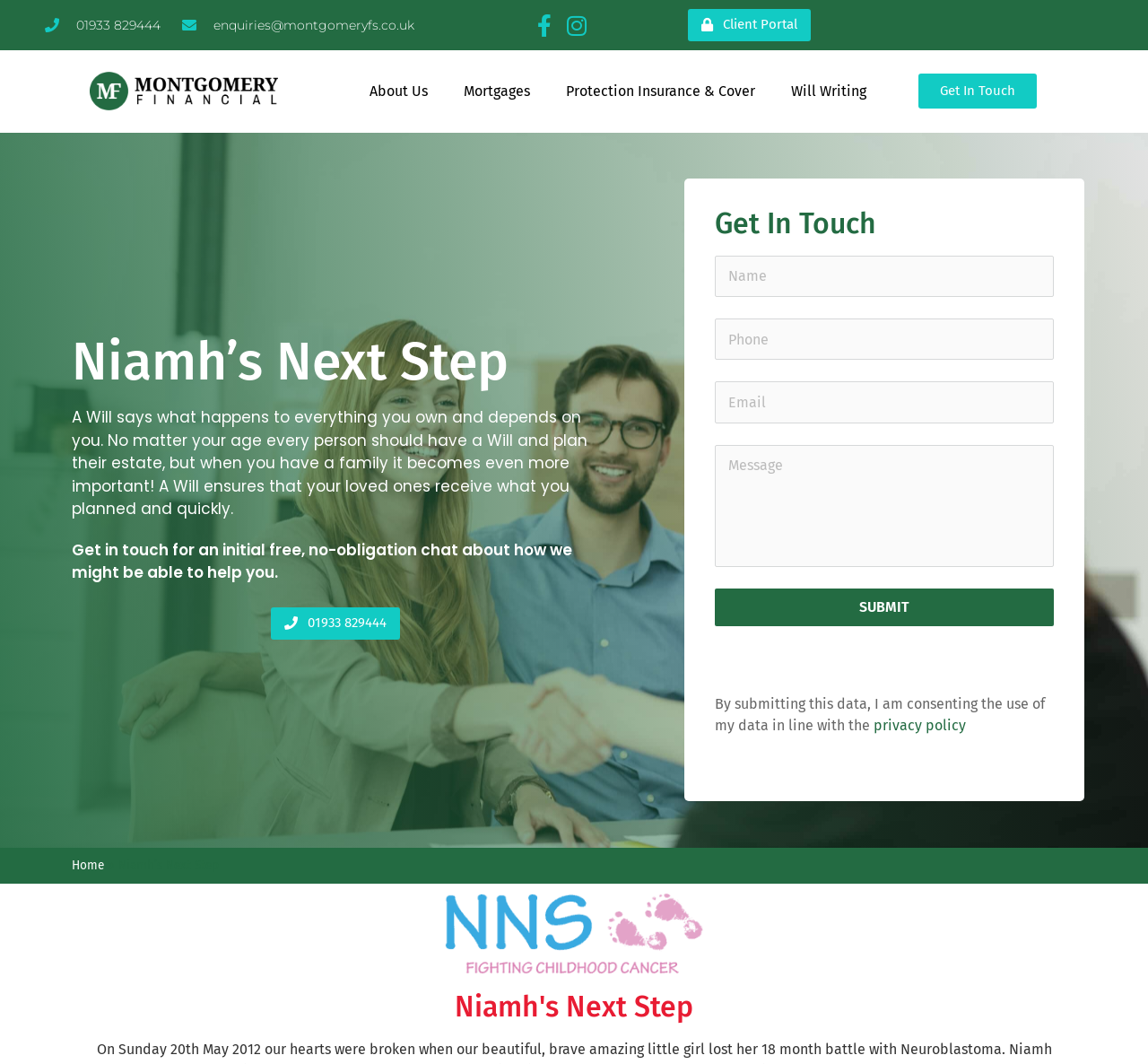Construct a comprehensive description capturing every detail on the webpage.

The webpage is about Montgomery Financial, specifically focusing on "Niamh's Next Step". At the top, there are two phone numbers and an email address, followed by social media links to Facebook and Instagram. Below these, there are several links to different sections of the website, including "About Us", "Mortgages", "Protection Insurance & Cover", "Will Writing", and "Get In Touch".

The main content of the page is divided into two sections. The first section has a heading "Niamh's Next Step" and a paragraph of text explaining the importance of having a Will, especially for families. Below this, there is a call-to-action to get in touch for an initial free consultation.

The second section is a "Get In Touch" form, which includes several text boxes and a submit button. Above the form, there is a heading "Get In Touch" and below the form, there is a statement about consenting to the use of personal data, with a link to the privacy policy.

At the bottom of the page, there are links to the "Home" page and a breadcrumb trail showing the current page, "Niamh's Next Step". There is also an image related to Niamh's Next Step, Montgomery Financial. Finally, there is a footer heading "Niamh's Next Step" at the very bottom of the page.